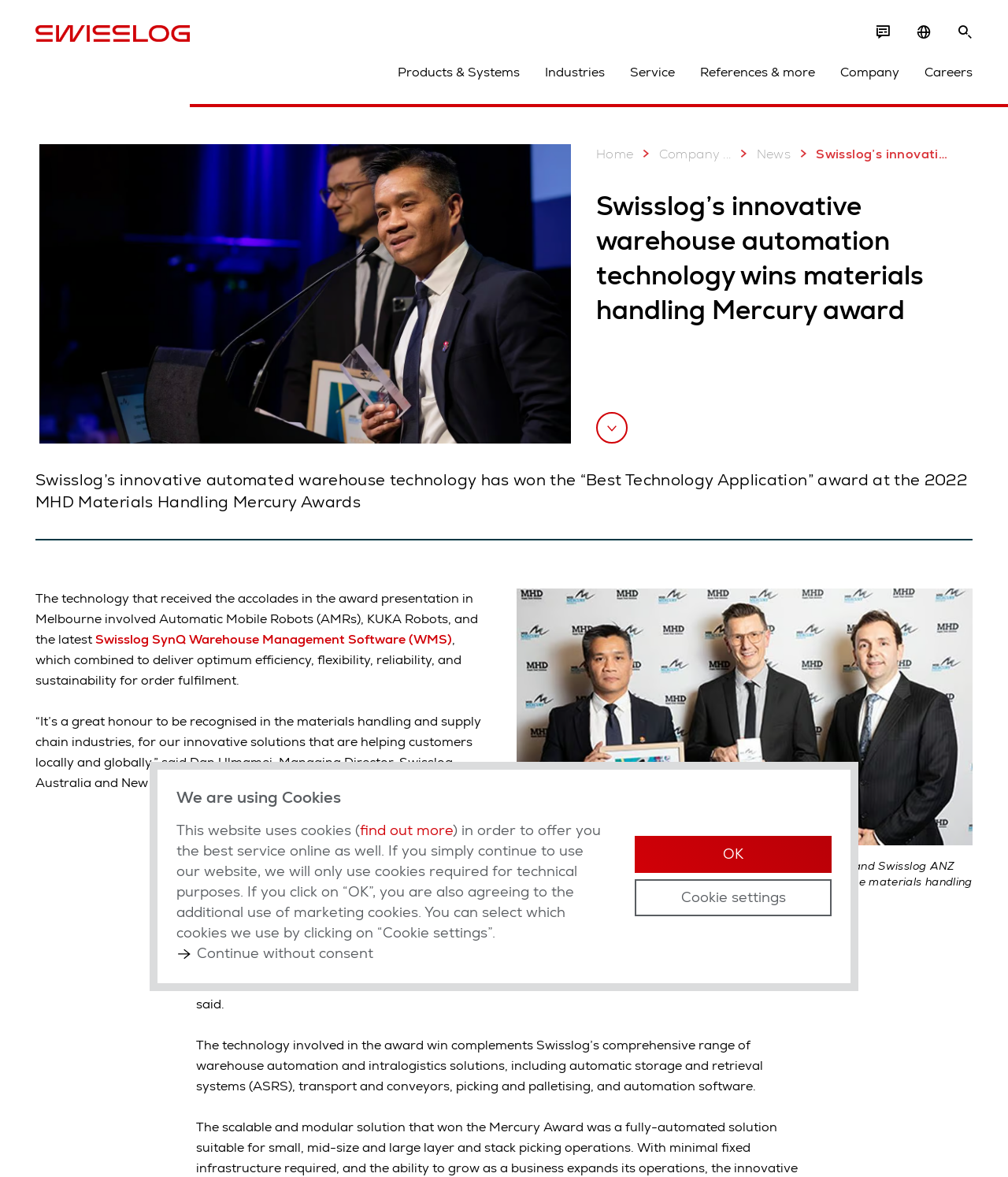Based on the image, please elaborate on the answer to the following question:
What is the award won by Swisslog?

The answer can be found in the StaticText element with the text 'Swisslog’s innovative automated warehouse technology has won the “Best Technology Application” award at the 2022 MHD Materials Handling Mercury Awards'. This text is located at the top of the webpage and provides the main information about the award won by Swisslog.